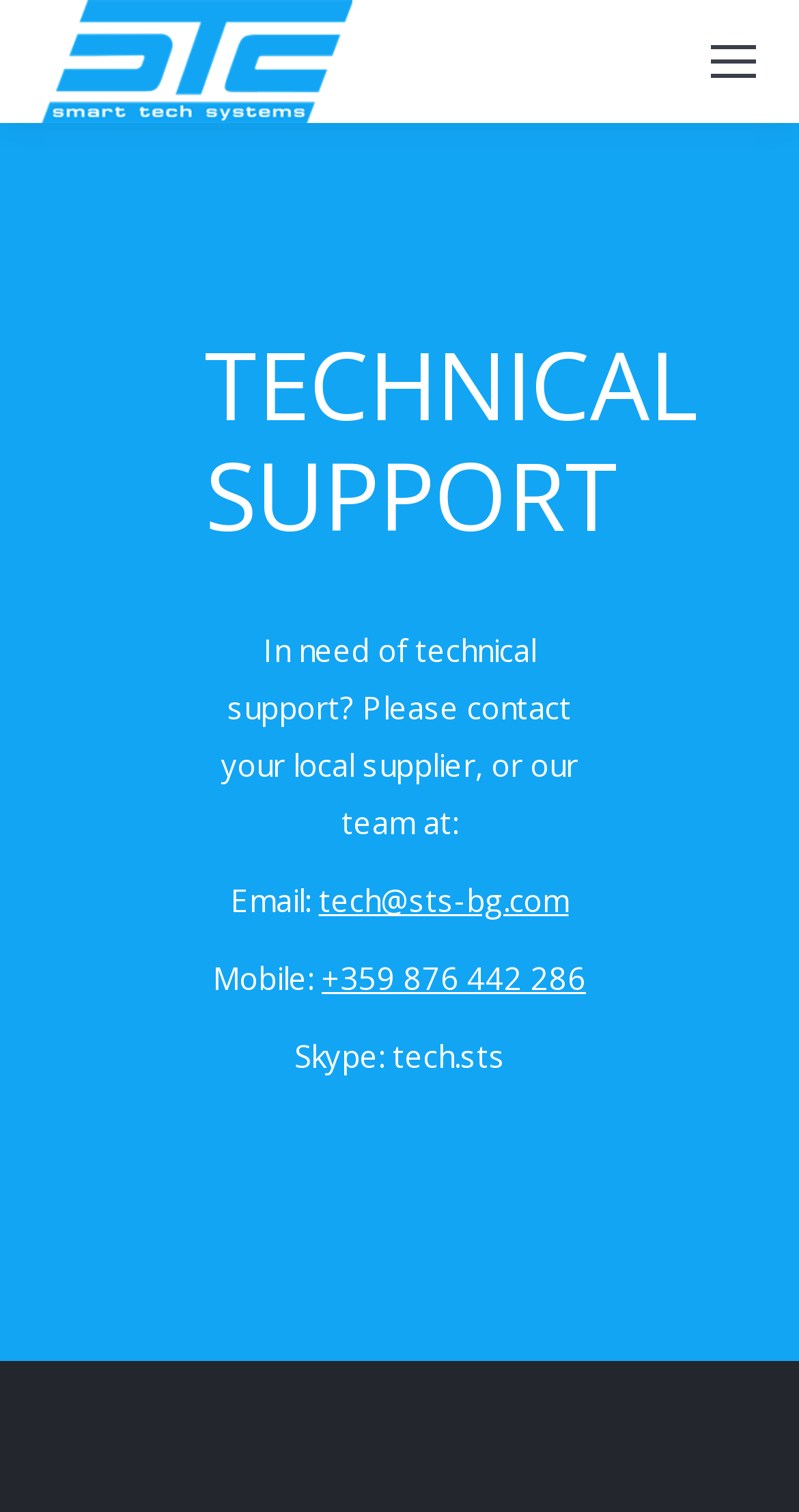What is the phone number for technical support? Refer to the image and provide a one-word or short phrase answer.

+359 0876 0442 0286